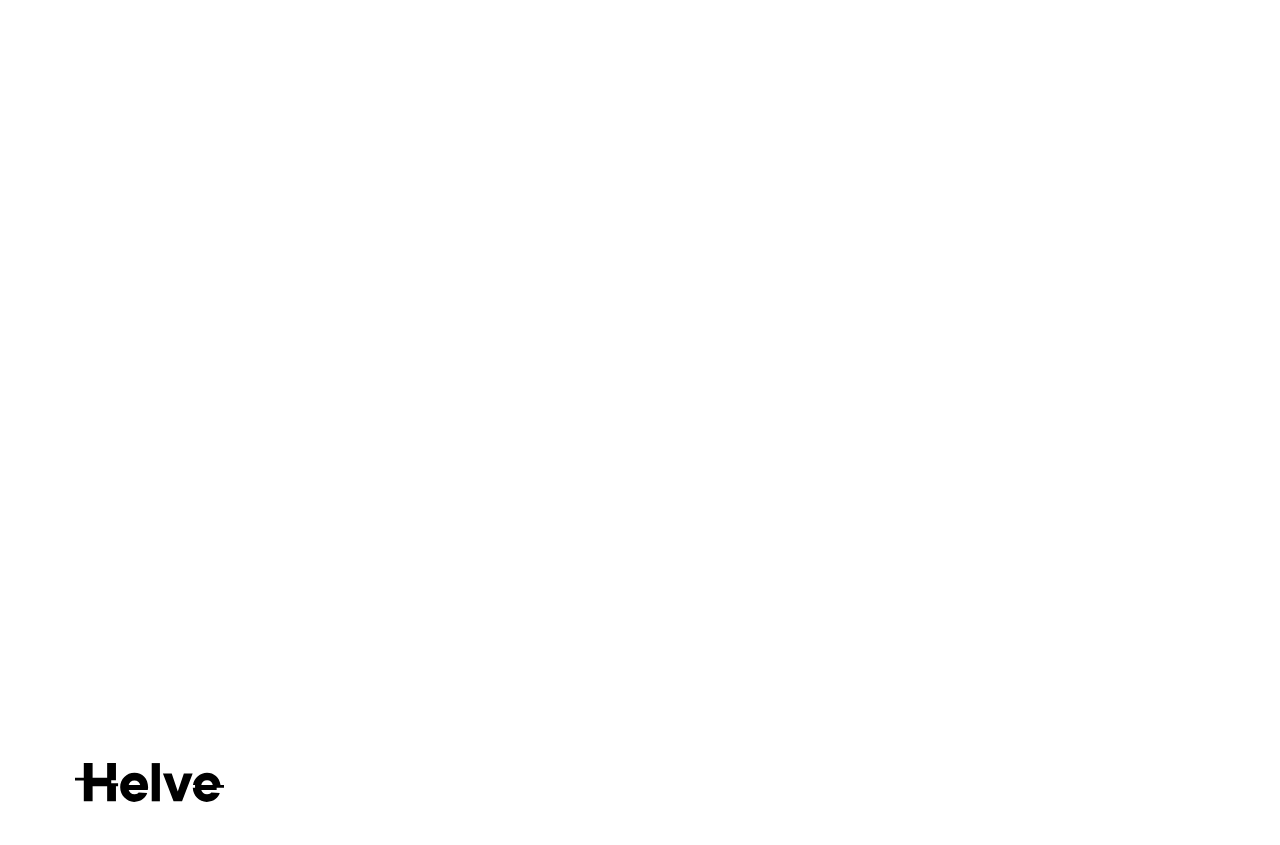Respond with a single word or phrase to the following question:
How many social media links are there?

4